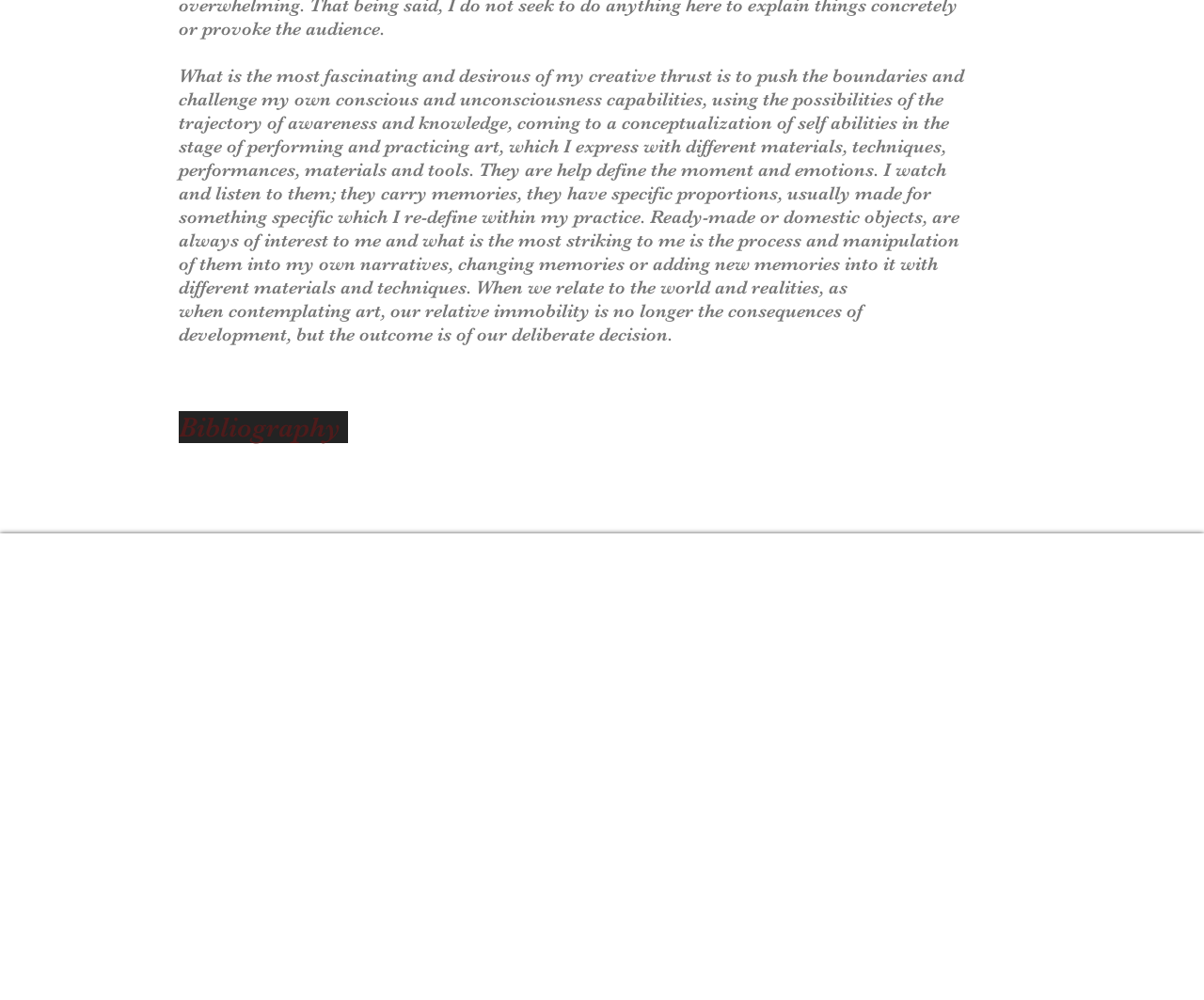Analyze the image and give a detailed response to the question:
What is the section title below the long paragraph of text?

The section title 'Bibliography' is located below the long paragraph of text, indicating that the following section may contain references or sources related to the artist's work.